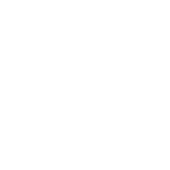Use a single word or phrase to answer the question: What type of business might use this logo?

Floral business